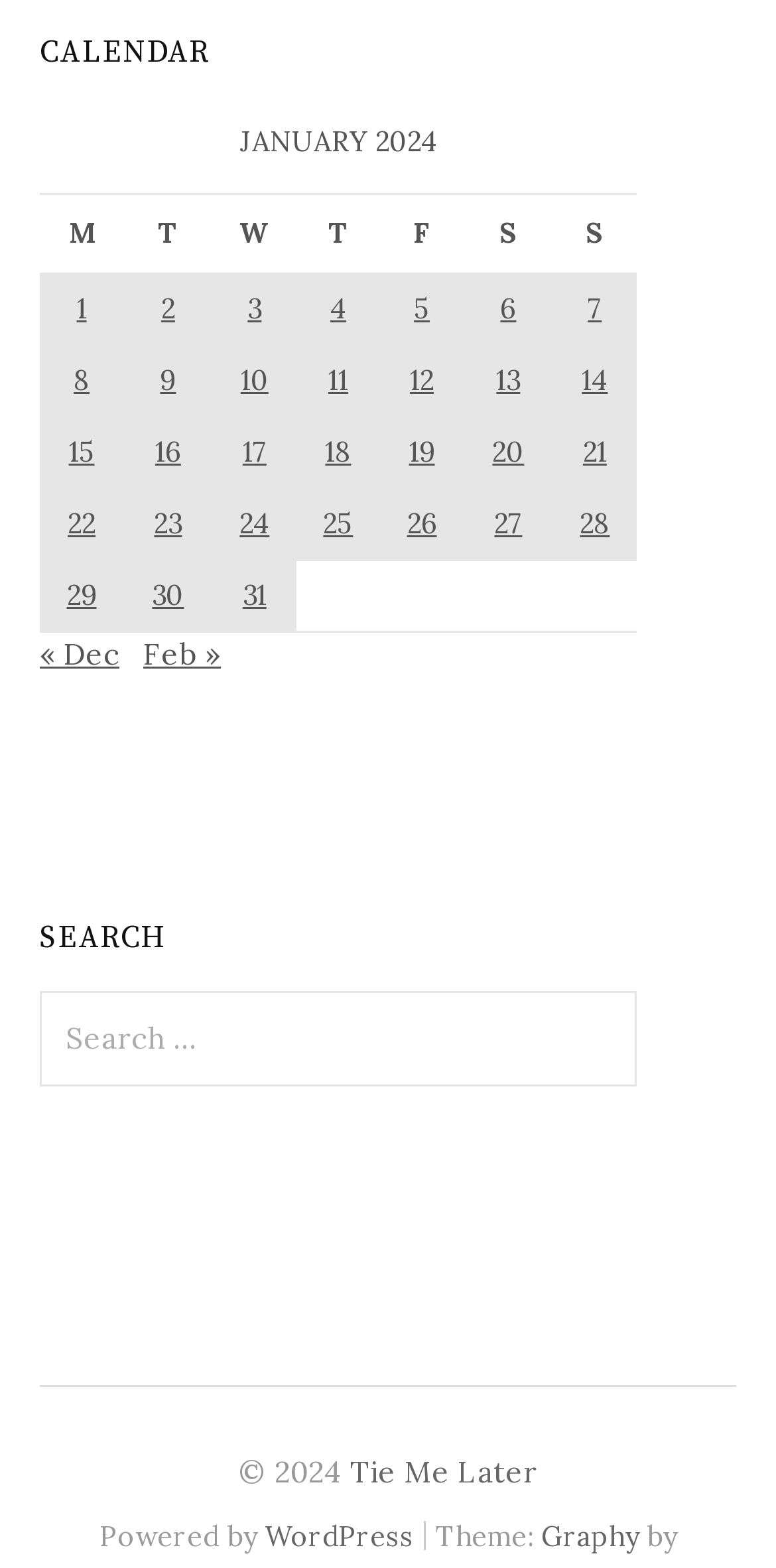Provide a brief response to the question using a single word or phrase: 
How many links are there in the calendar?

31